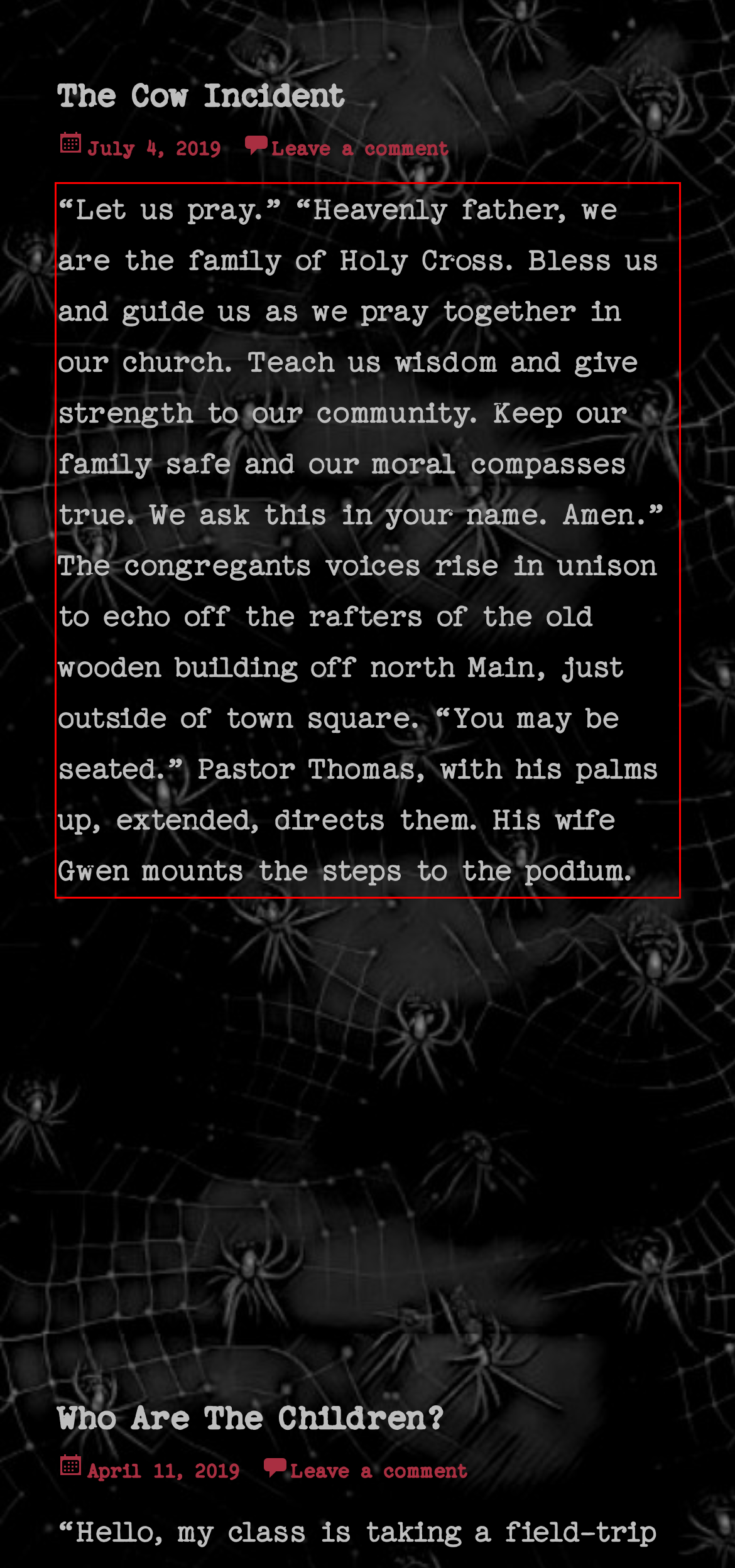You have a screenshot of a webpage with a red bounding box. Use OCR to generate the text contained within this red rectangle.

“Let us pray.” “Heavenly father, we are the family of Holy Cross. Bless us and guide us as we pray together in our church. Teach us wisdom and give strength to our community. Keep our family safe and our moral compasses true. We ask this in your name. Amen.” The congregants voices rise in unison to echo off the rafters of the old wooden building off north Main, just outside of town square. “You may be seated.” Pastor Thomas, with his palms up, extended, directs them. His wife Gwen mounts the steps to the podium.